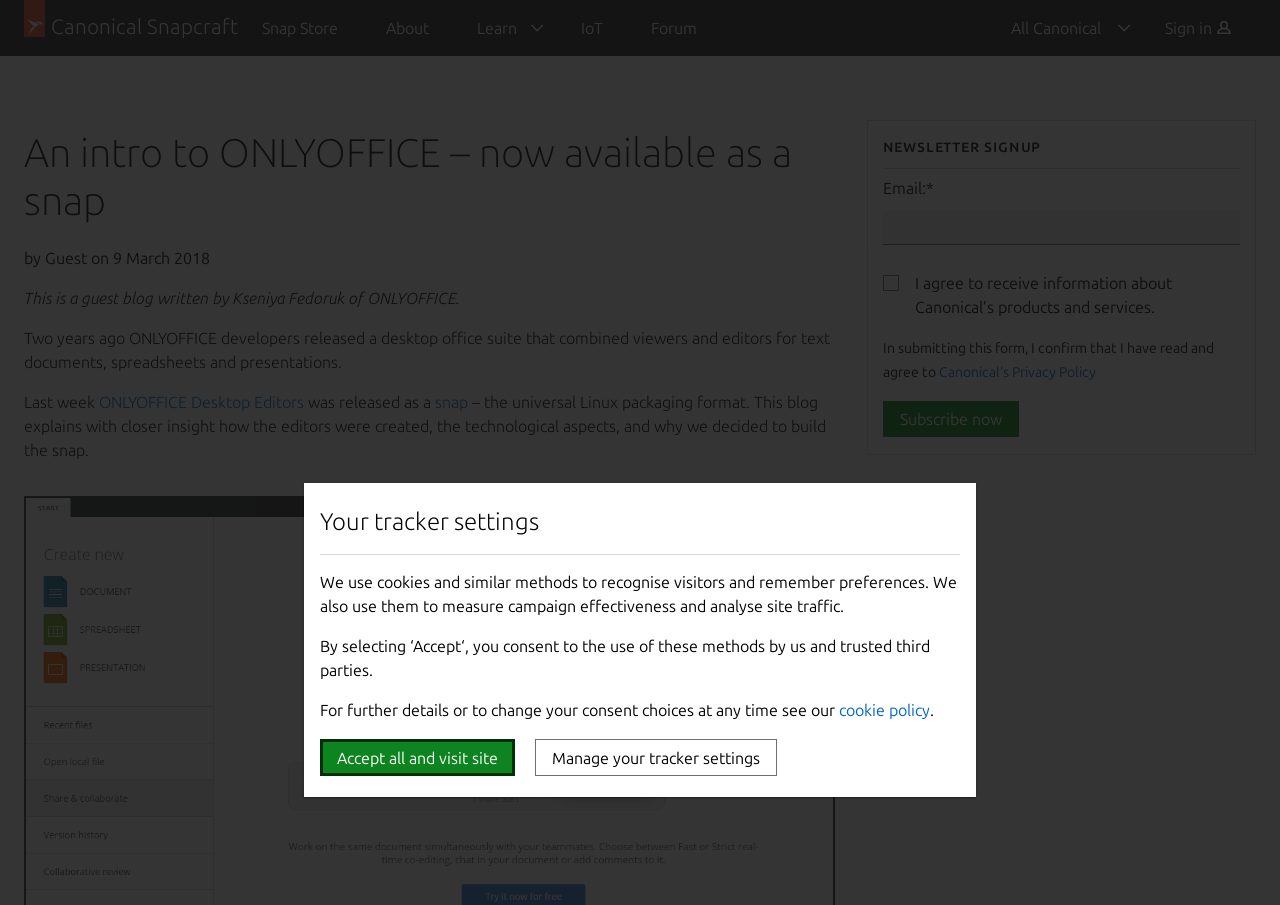Show the bounding box coordinates for the element that needs to be clicked to execute the following instruction: "Click on Snap Store". Provide the coordinates in the form of four float numbers between 0 and 1, i.e., [left, top, right, bottom].

[0.186, 0.0, 0.283, 0.062]